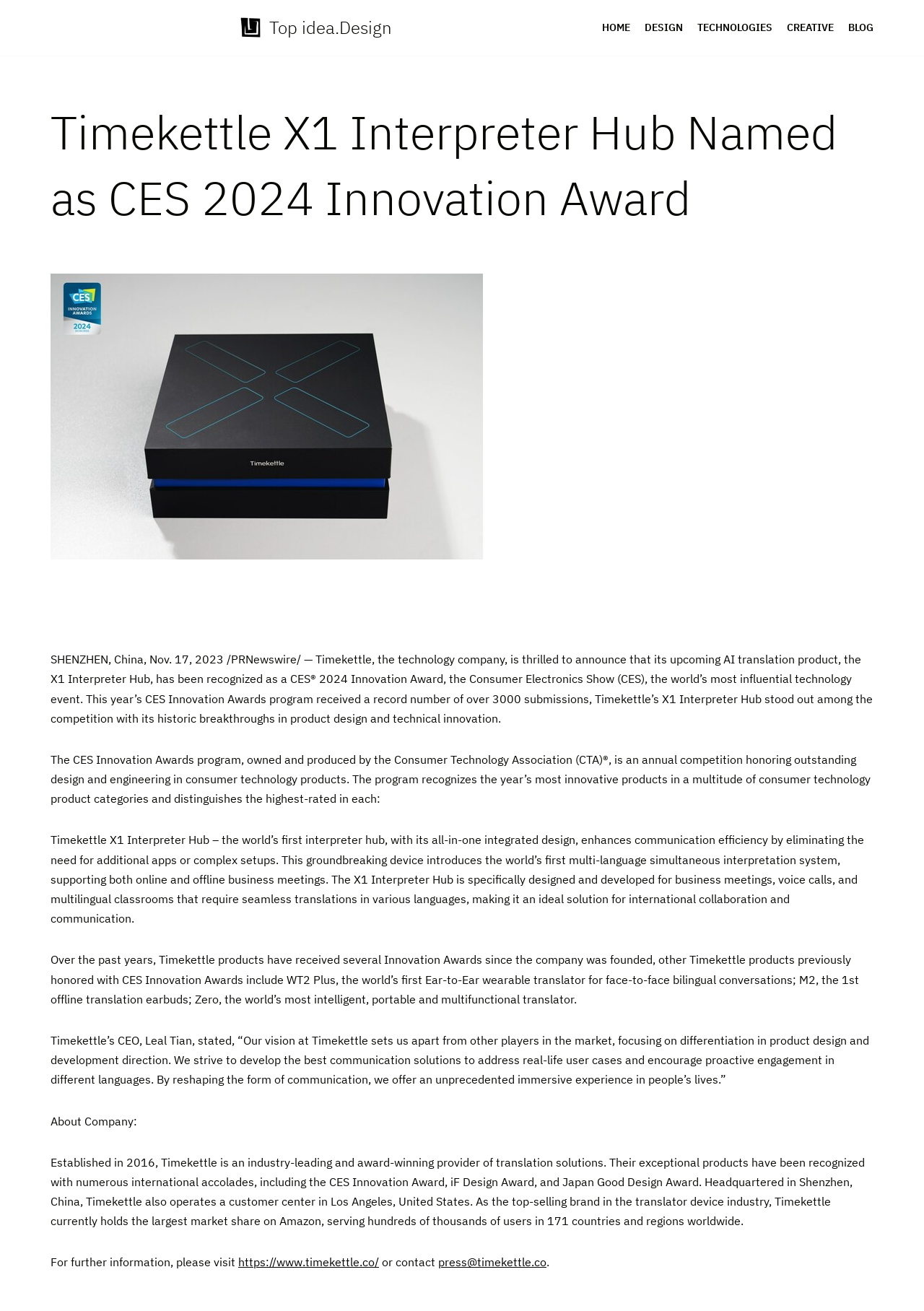Construct a comprehensive caption that outlines the webpage's structure and content.

The webpage is about Timekettle X1 Interpreter Hub being named as a CES 2024 Innovation Award winner. At the top, there is a "Skip to content" link, followed by a "Top idea.Design" link. To the right of these links, there is a primary navigation menu with five links: "HOME", "DESIGN", "TECHNOLOGIES", "CREATIVE", and "BLOG".

Below the navigation menu, there is a heading that announces the award, followed by the location "SHENZHEN, China" and the date "Nov. 17, 2023". The main content of the page is a press release that discusses the award and the features of the X1 Interpreter Hub. The text is divided into several paragraphs, with the first paragraph explaining the significance of the award and the number of submissions received.

The following paragraphs describe the X1 Interpreter Hub, its design, and its capabilities, including its ability to support multiple languages and facilitate seamless translations. There are also mentions of other Timekettle products that have received Innovation Awards in the past.

Towards the bottom of the page, there is a section about the company, Timekettle, including its vision, mission, and achievements. The company's CEO, Leal Tian, is quoted, discussing the company's focus on product design and development direction. The page ends with a call to action, inviting visitors to visit the company's website or contact them for further information.